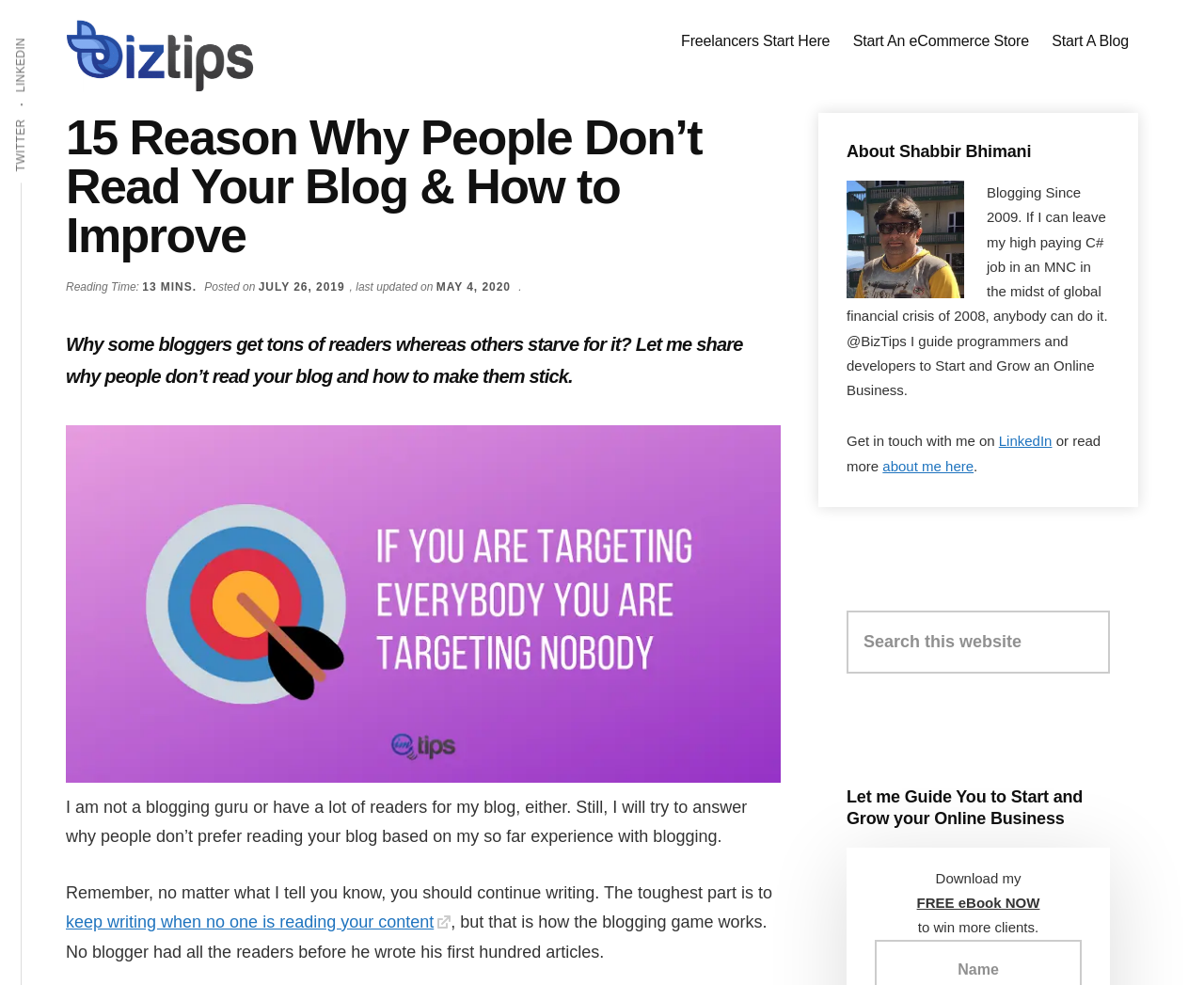Using the webpage screenshot, find the UI element described by Start An eCommerce Store. Provide the bounding box coordinates in the format (top-left x, top-left y, bottom-right x, bottom-right y), ensuring all values are floating point numbers between 0 and 1.

[0.701, 0.019, 0.862, 0.065]